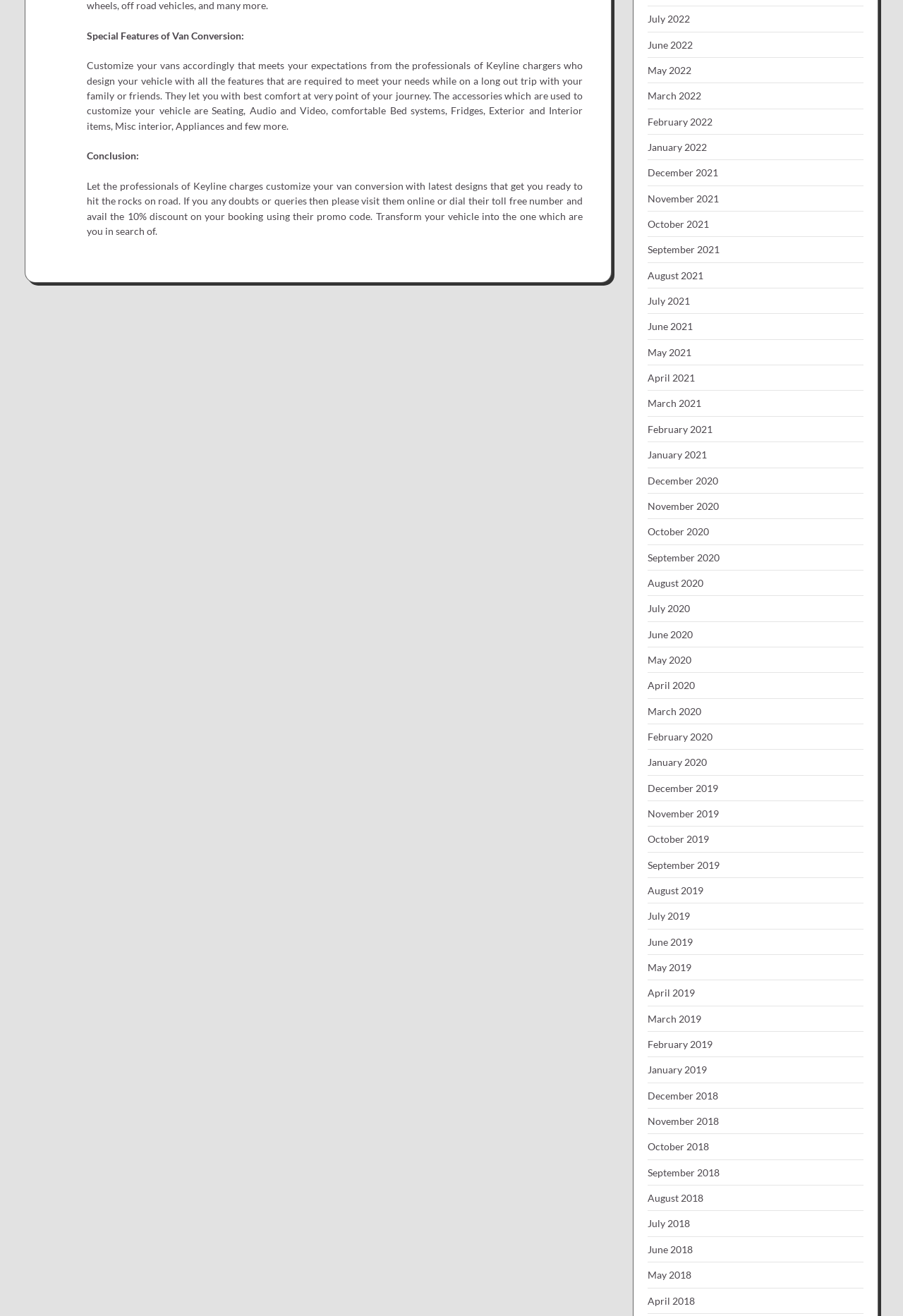Given the webpage screenshot, identify the bounding box of the UI element that matches this description: "LCK_Inhibitor".

None